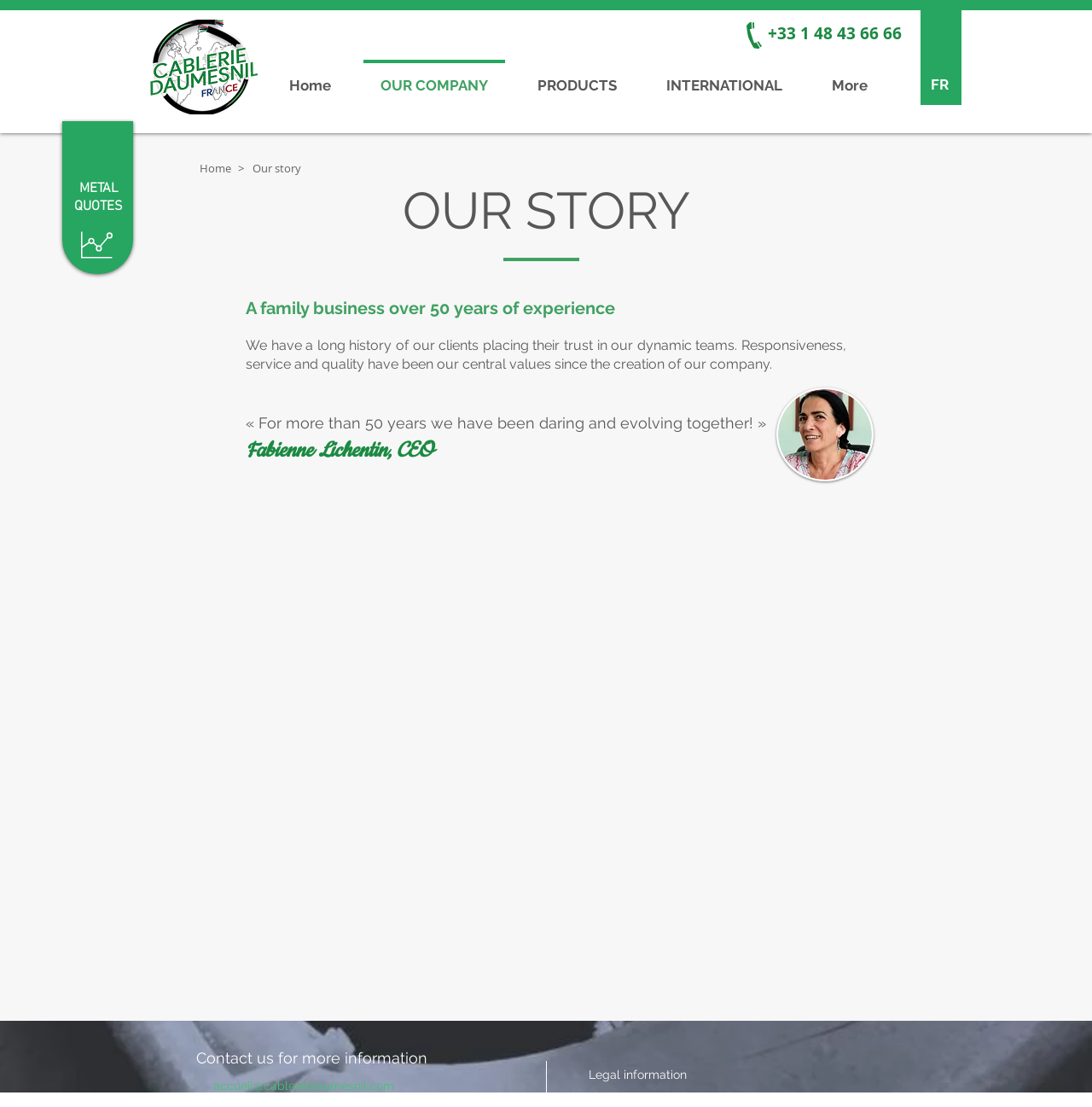Offer a comprehensive description of the webpage’s content and structure.

The webpage is about "OUR COMPANY" from cablerieeng. At the top left, there is a link to "METAL" and a static text "QUOTES" next to it. Below these elements, there is a logo of "cablerie-daumesnil" with an image description. To the right of the logo, there is a phone number "+33 1 48 43 66 66" displayed.

The main navigation menu is located below the logo, with links to "Home", "OUR COMPANY", "PRODUCTS", "INTERNATIONAL", and "More". The navigation menu spans across the top of the page. 

On the right side of the navigation menu, there is a link to "FR", which is likely a language selection option. Below the navigation menu, there is a main content section that takes up most of the page. 

In the main content section, there is a link to "Home" and a button with a ">" symbol. Next to these elements, there is a button labeled "Our story". Below these buttons, there is a brief introduction to the company, stating that it is a family business with over 50 years of experience. 

The introduction is followed by a longer paragraph describing the company's values and history. Below this paragraph, there is a quote from the CEO, Fabienne Lichentin. 

To the right of the quote, there is an iframe displaying a "Lumifish Timeline". Above the iframe, there is a heading "OUR STORY" that spans across the page. 

At the bottom of the page, there is a call-to-action to "Contact us for more information" and an email address "accueil@cableriedaumesnil.com" to reach out to. Additionally, there is a link to "Legal information" on the bottom right.